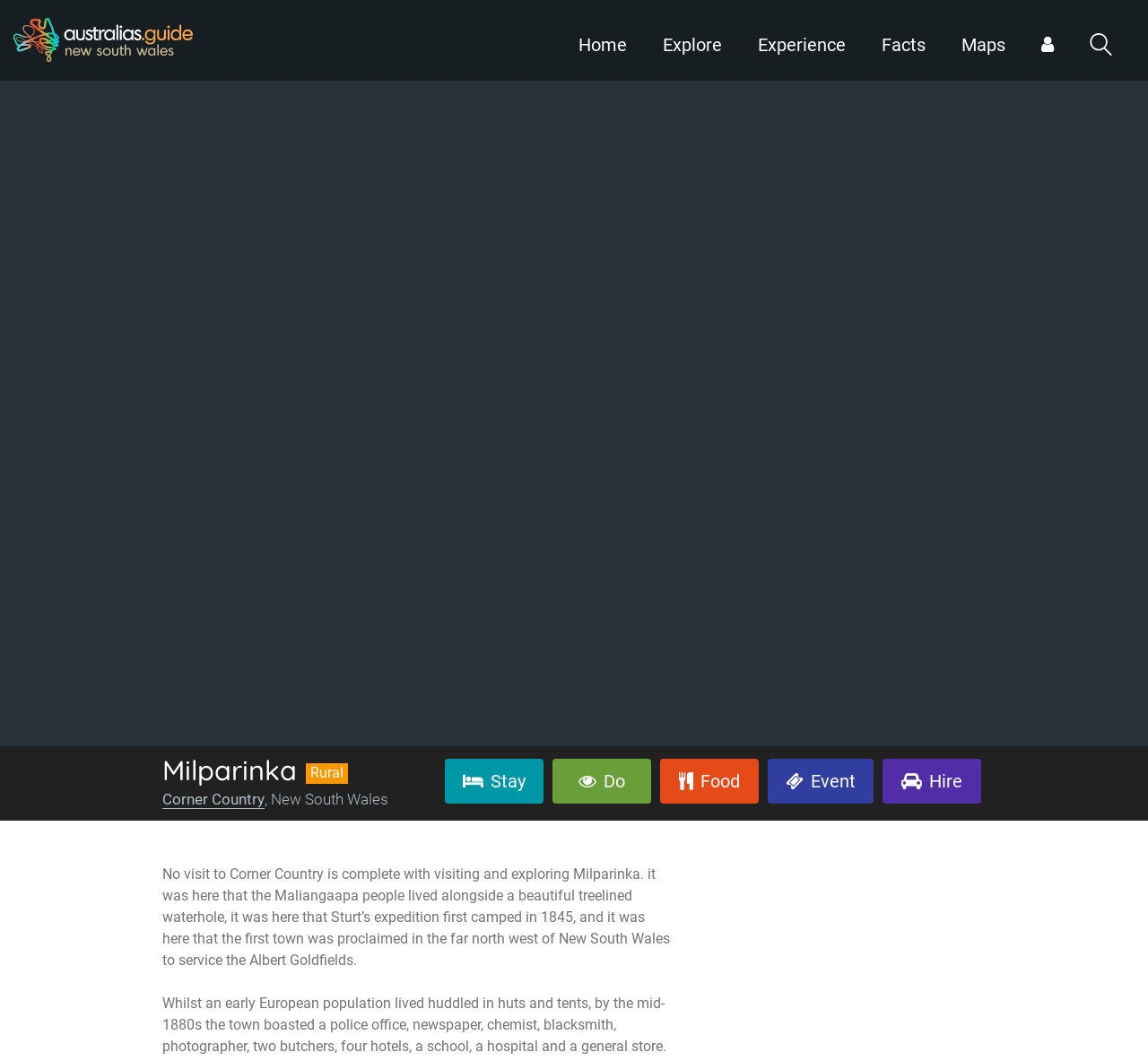Please determine the bounding box coordinates for the UI element described here. Use the format (top-left x, top-left y, bottom-right x, bottom-right y) with values bounded between 0 and 1: Facts

[0.768, 0.0, 0.806, 0.076]